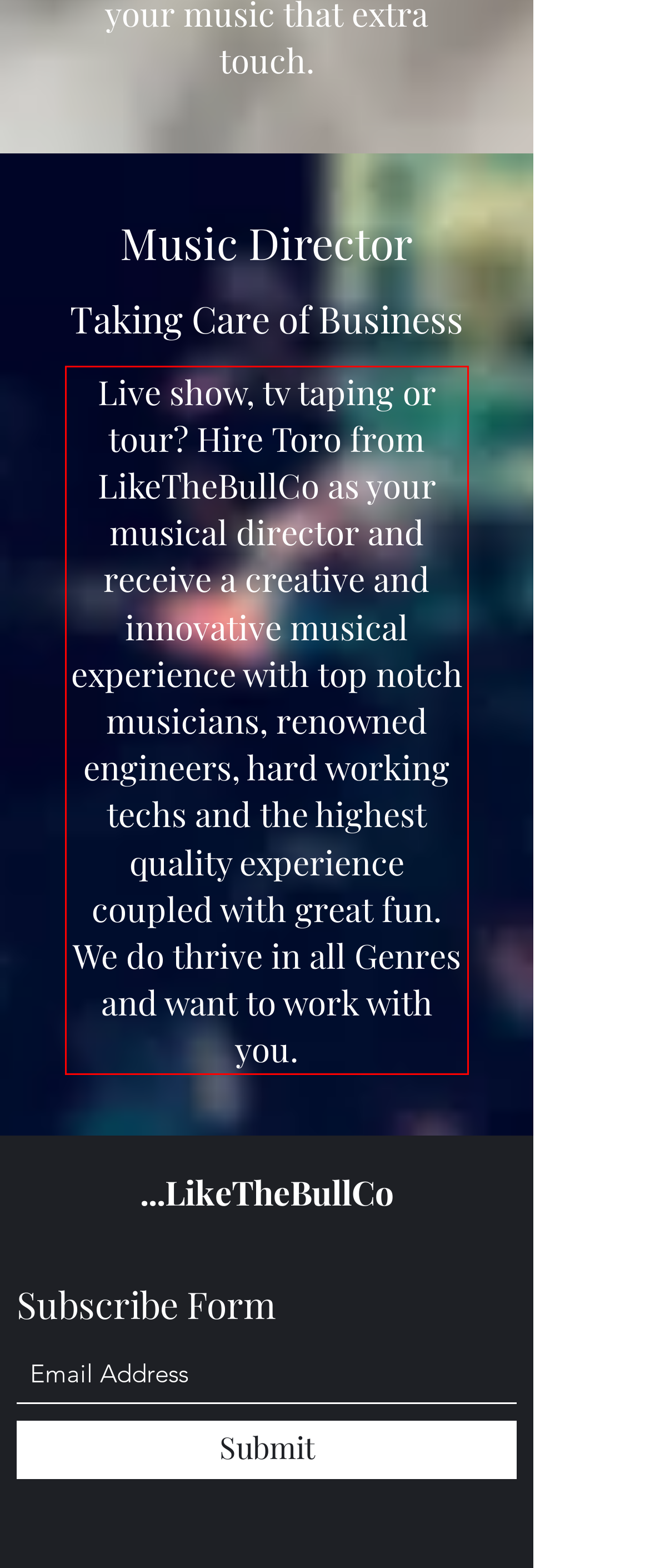From the given screenshot of a webpage, identify the red bounding box and extract the text content within it.

Live show, tv taping or tour? Hire Toro from LikeTheBullCo as your musical director and receive a creative and innovative musical experience with top notch musicians, renowned engineers, hard working techs and the highest quality experience coupled with great fun. We do thrive in all Genres and want to work with you.